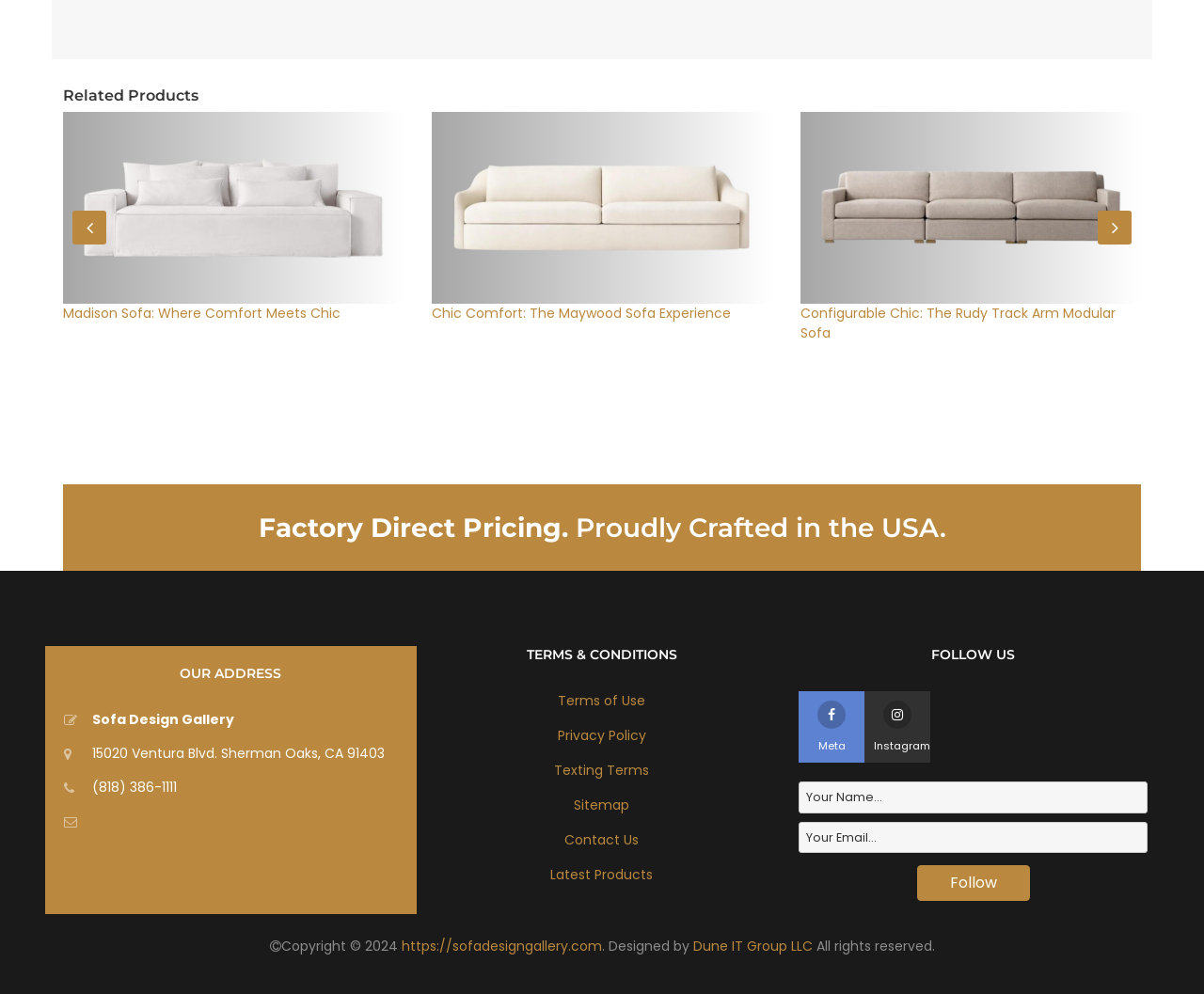Please determine the bounding box coordinates of the element's region to click for the following instruction: "Click the previous button".

[0.06, 0.212, 0.088, 0.246]